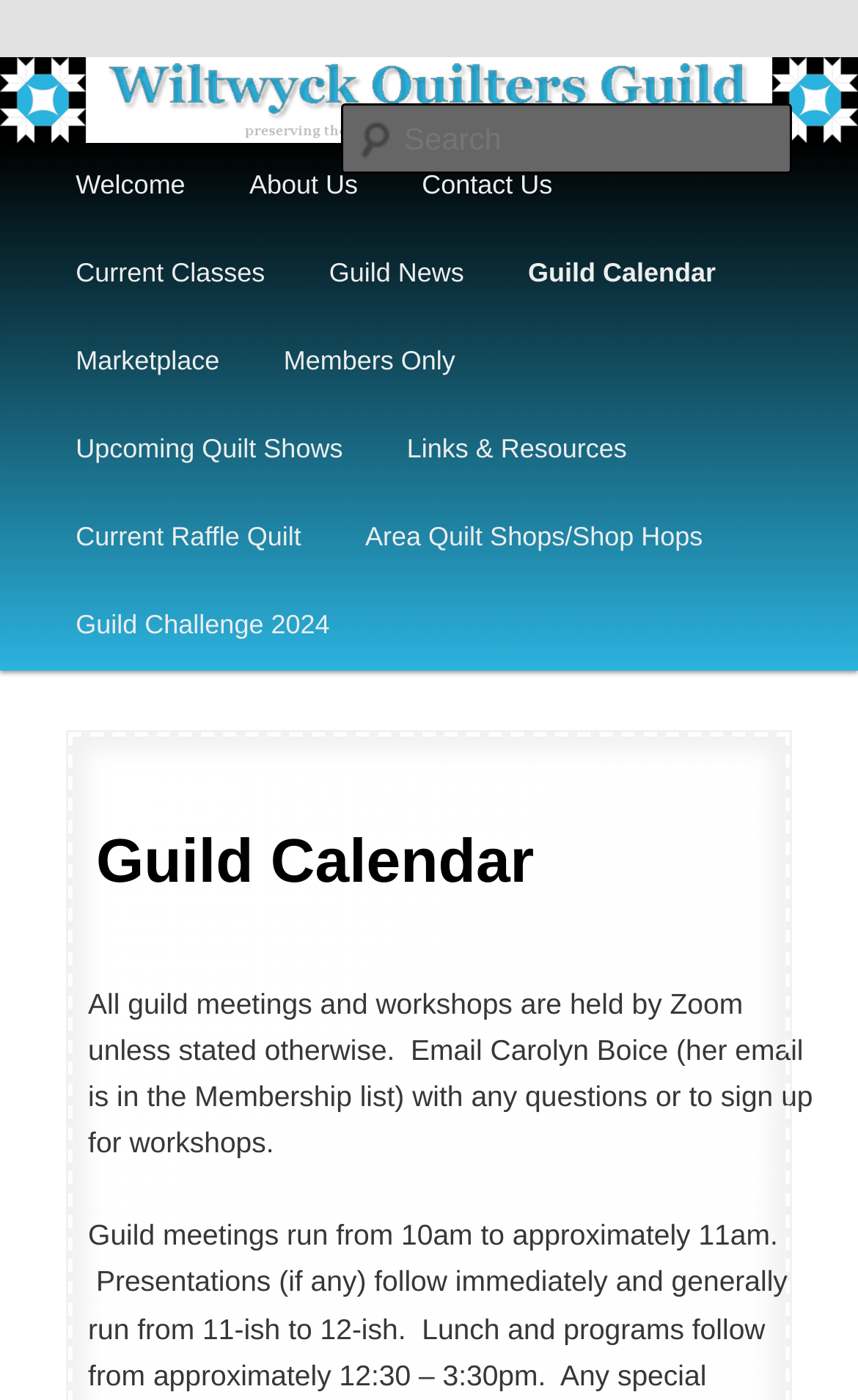Respond with a single word or phrase:
How many menu items are there in the main menu?

11